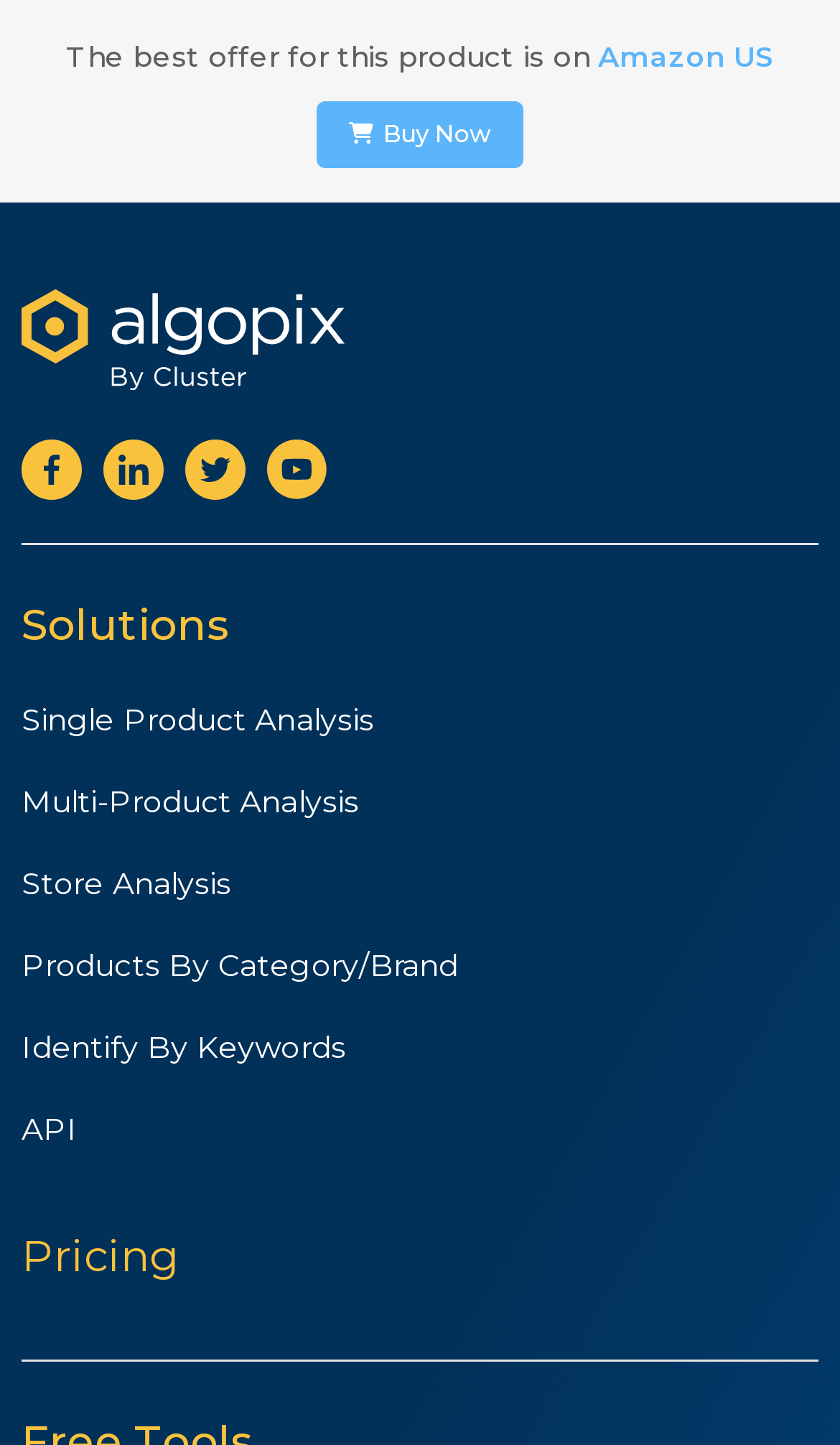Please locate the bounding box coordinates for the element that should be clicked to achieve the following instruction: "Check Pricing". Ensure the coordinates are given as four float numbers between 0 and 1, i.e., [left, top, right, bottom].

[0.026, 0.839, 0.211, 0.898]